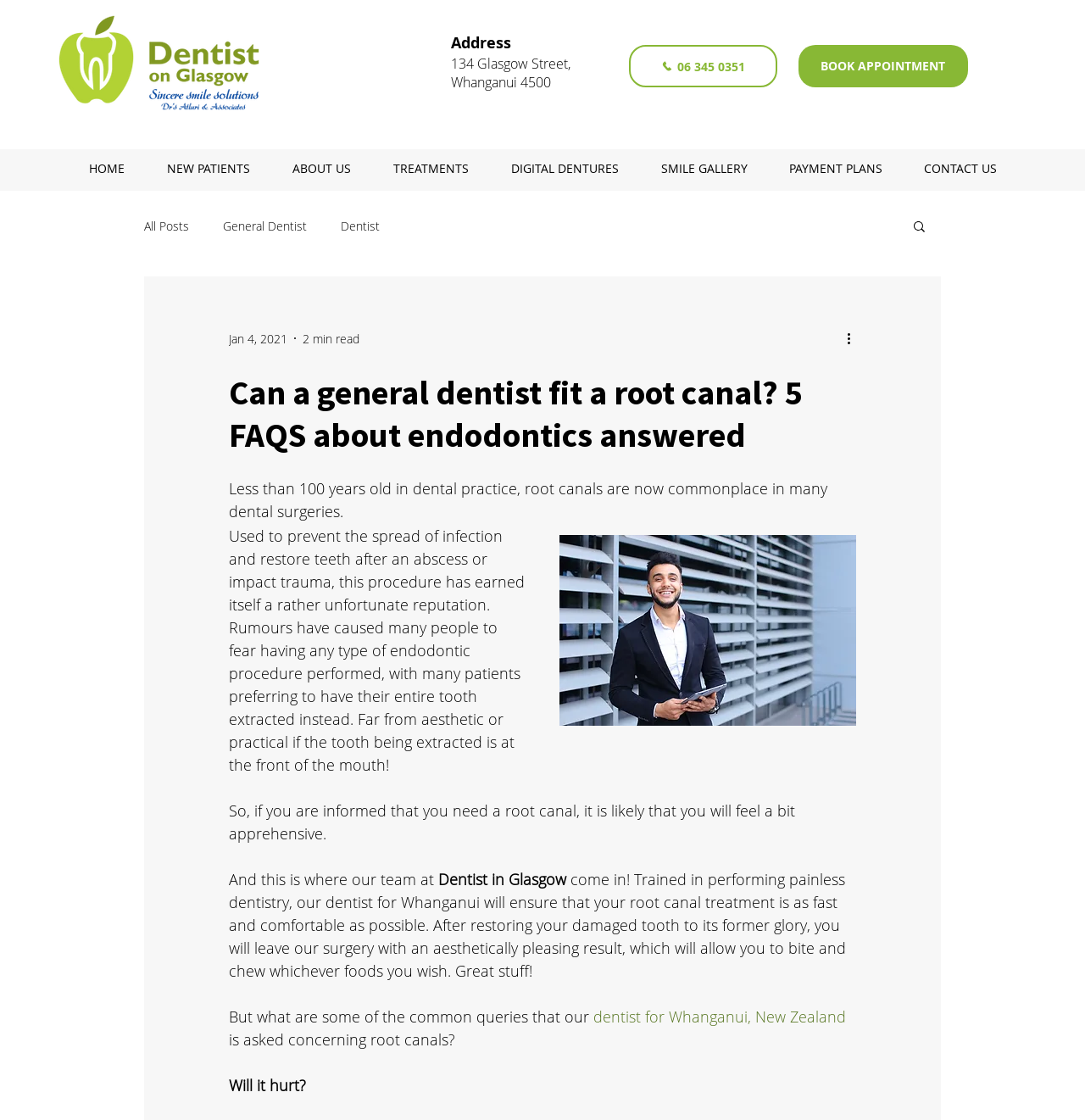What is the purpose of a root canal?
Refer to the image and answer the question using a single word or phrase.

To prevent the spread of infection and restore teeth